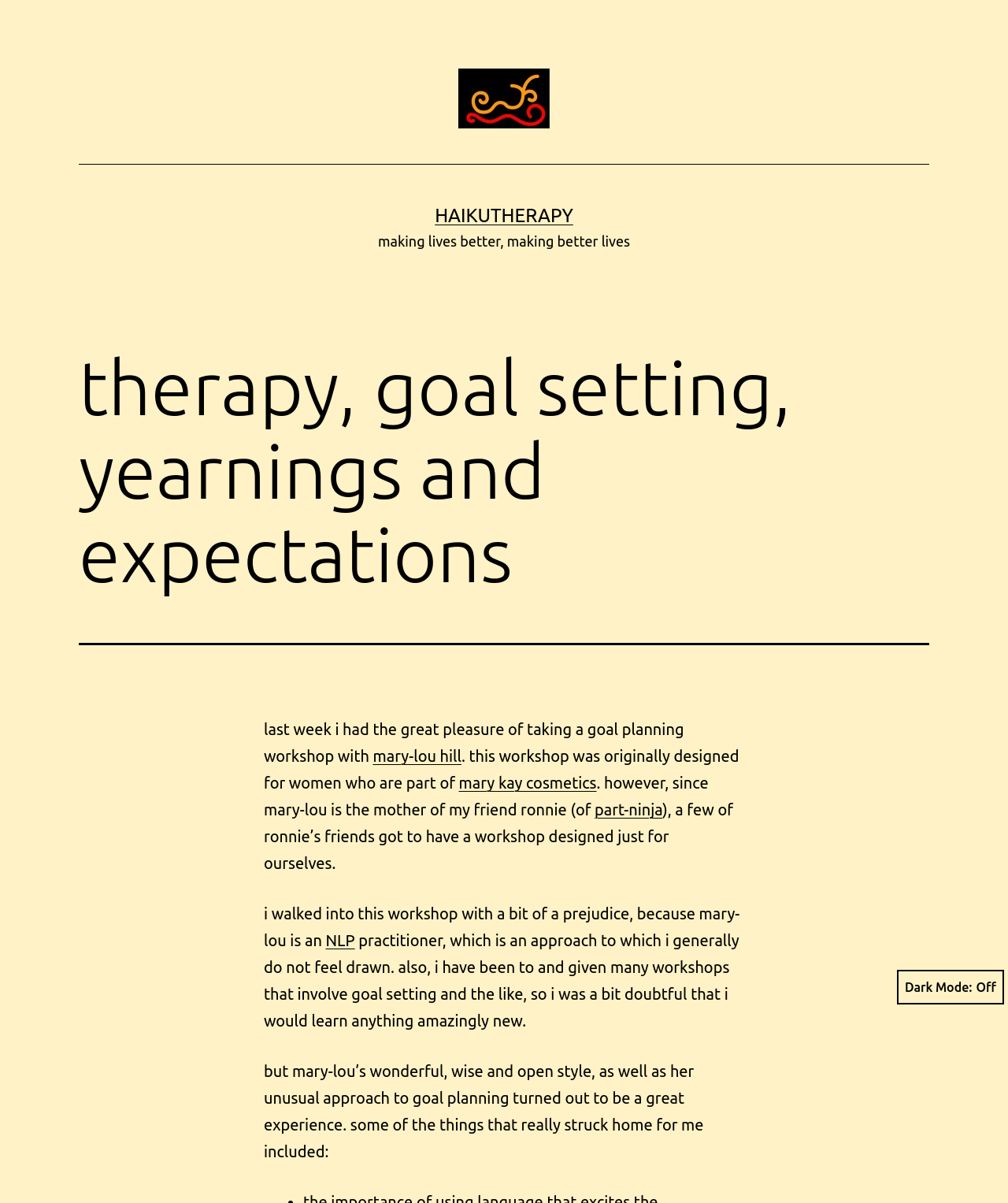Who is the author of the article?
Offer a detailed and exhaustive answer to the question.

The author of the article is not explicitly mentioned on the webpage, but it can be inferred that the author is a friend of Ronnie, who is mentioned in the article.